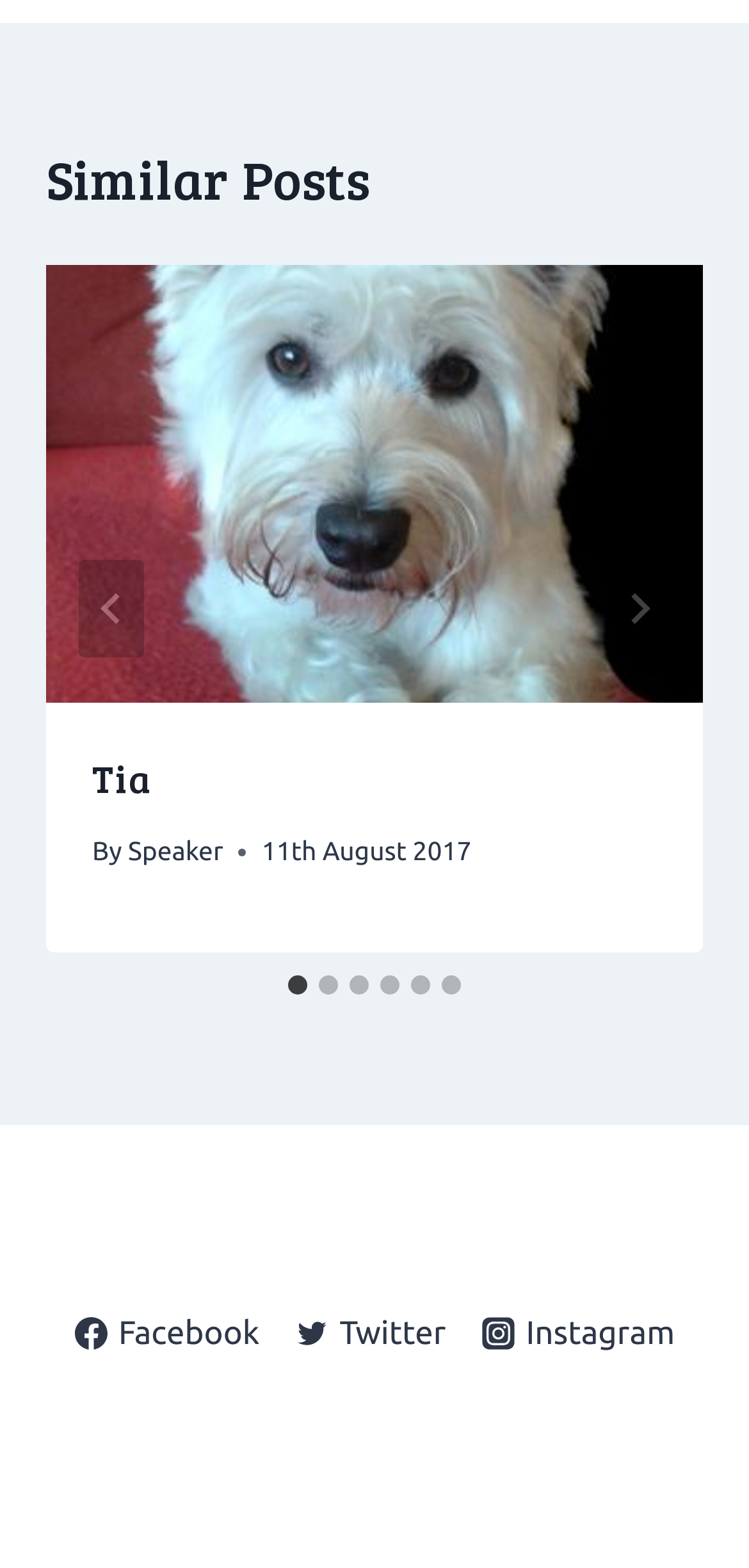How many social media links are there?
Answer the question with detailed information derived from the image.

There are three social media links, which are identified by the link elements with the text 'Facebook Facebook', 'Twitter Twitter', and 'Instagram Instagram', each containing an image element with the corresponding social media logo.